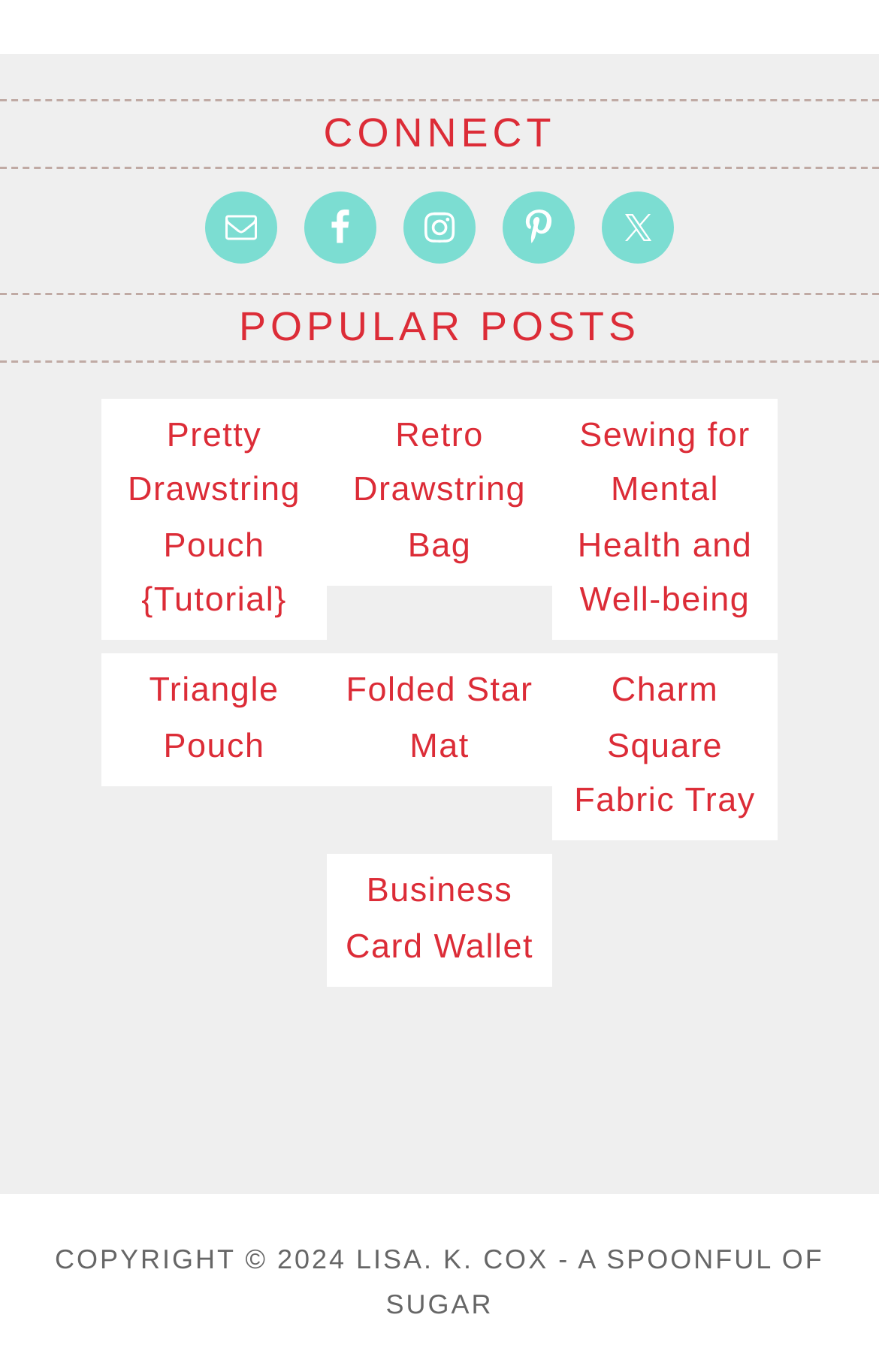Determine the bounding box coordinates of the clickable area required to perform the following instruction: "Check out Retro Drawstring Bag". The coordinates should be represented as four float numbers between 0 and 1: [left, top, right, bottom].

[0.385, 0.299, 0.615, 0.419]